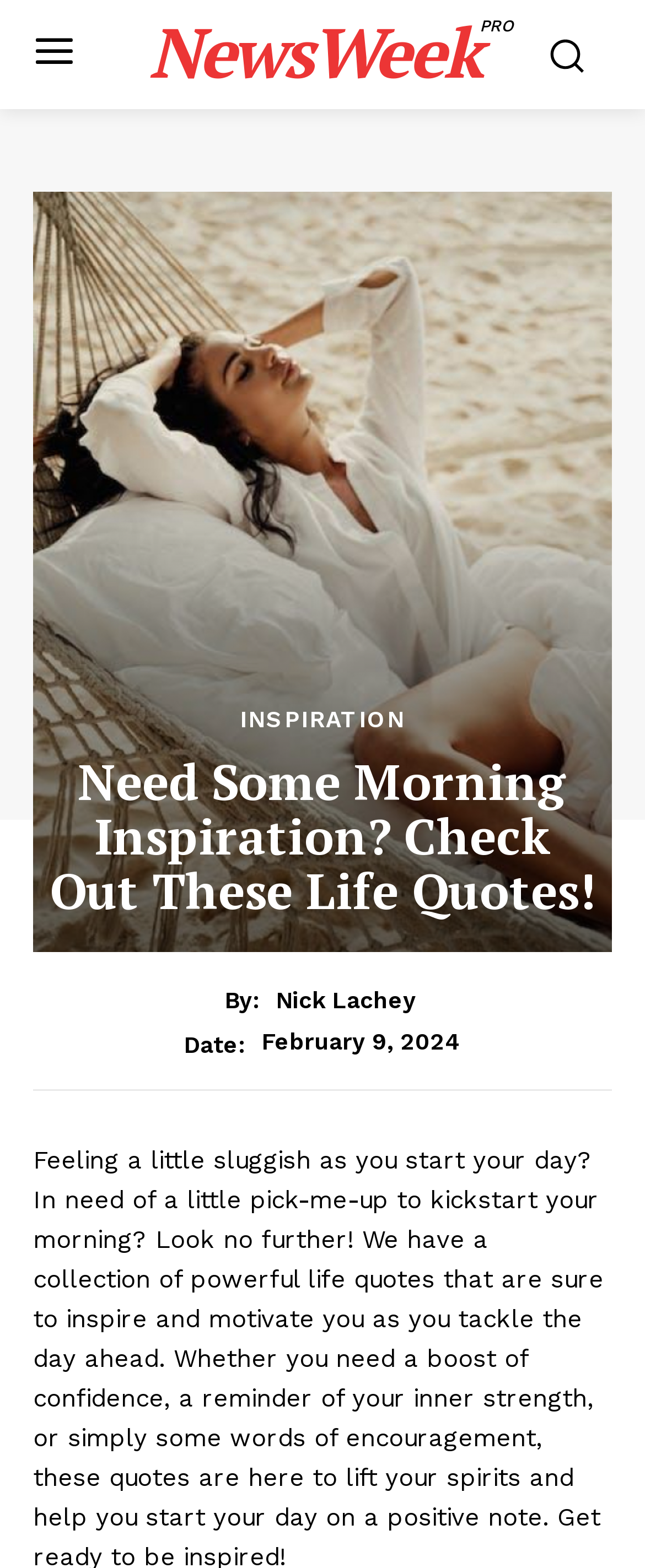Using the provided description: "Inspiration", find the bounding box coordinates of the corresponding UI element. The output should be four float numbers between 0 and 1, in the format [left, top, right, bottom].

[0.372, 0.452, 0.628, 0.466]